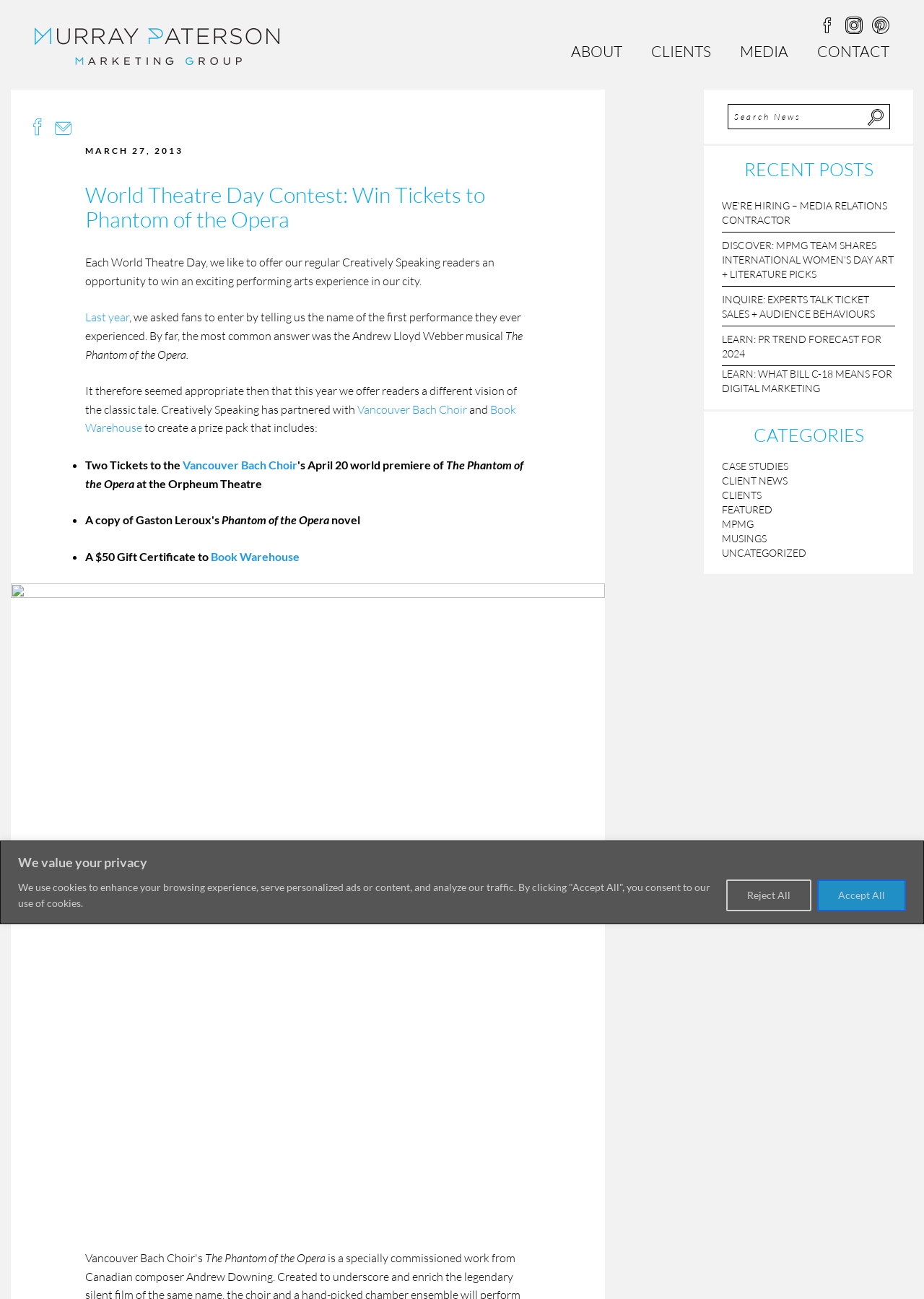Can you determine the bounding box coordinates of the area that needs to be clicked to fulfill the following instruction: "Click the 'Book Warehouse' link"?

[0.092, 0.309, 0.559, 0.335]